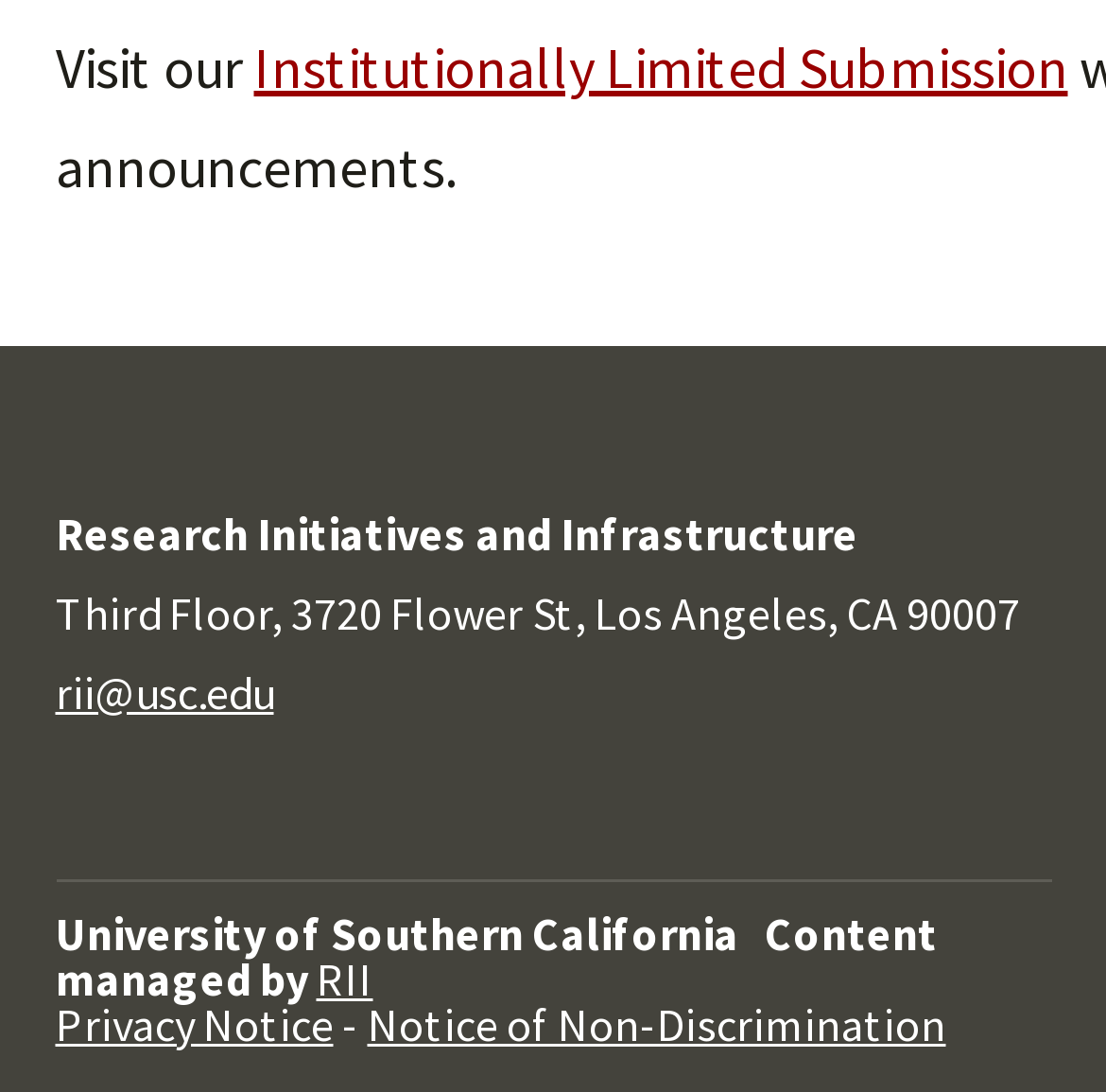Use a single word or phrase to answer the question: 
What is the name of the university?

University of Southern California